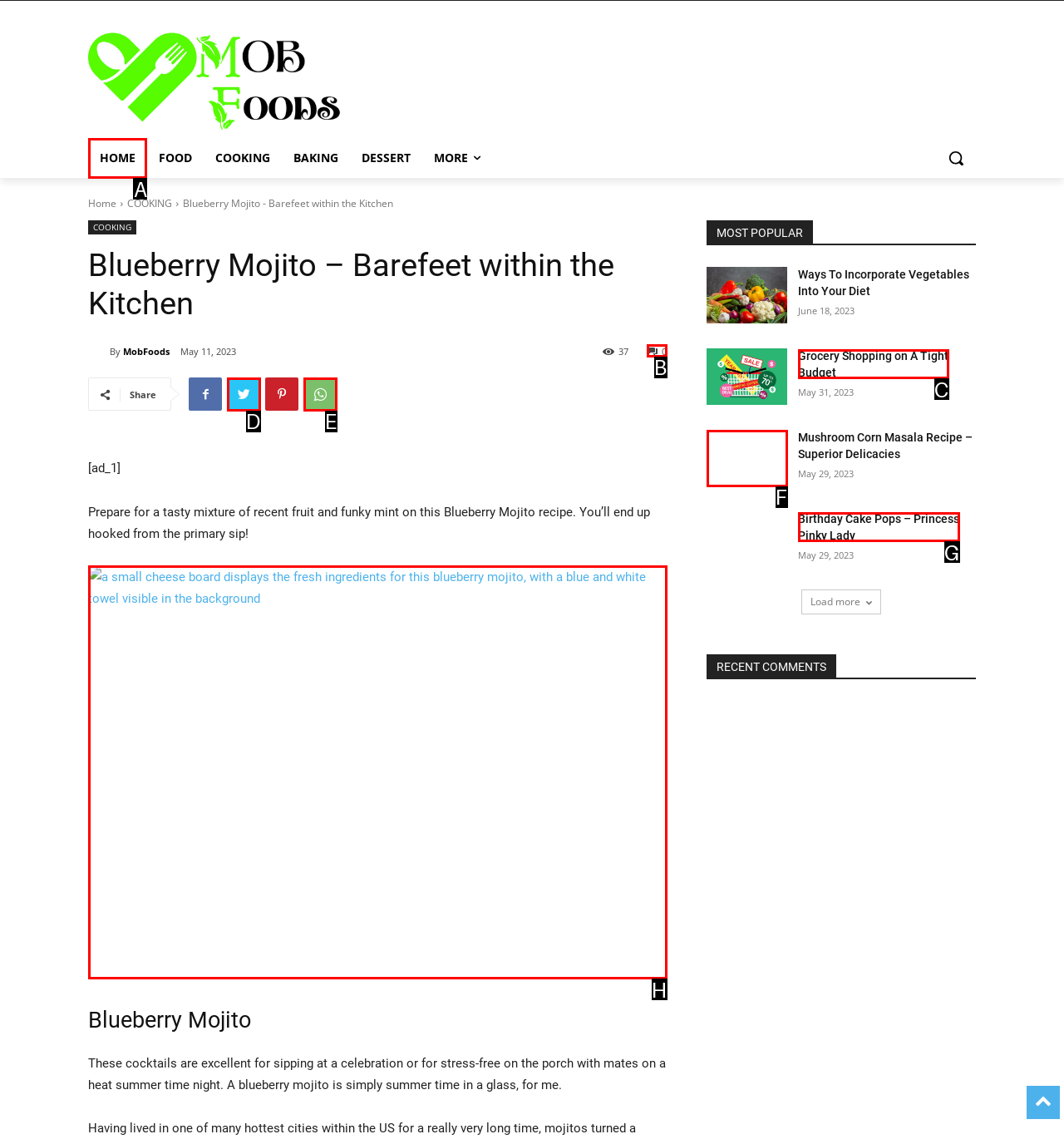Select the letter of the option that should be clicked to achieve the specified task: Click the 'HOME' link. Respond with just the letter.

A